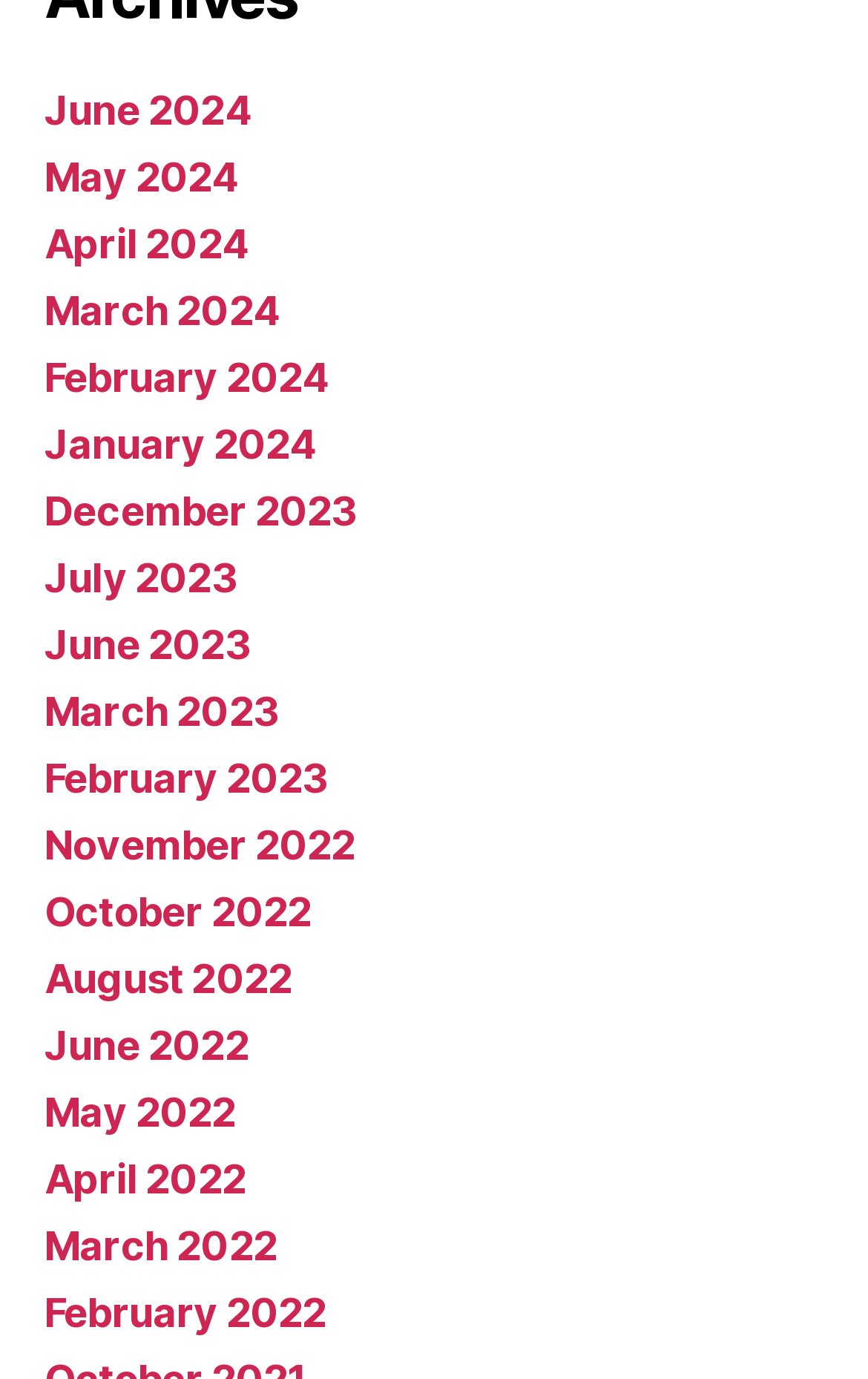Identify the bounding box coordinates of the clickable region to carry out the given instruction: "access February 2024".

[0.051, 0.257, 0.378, 0.291]